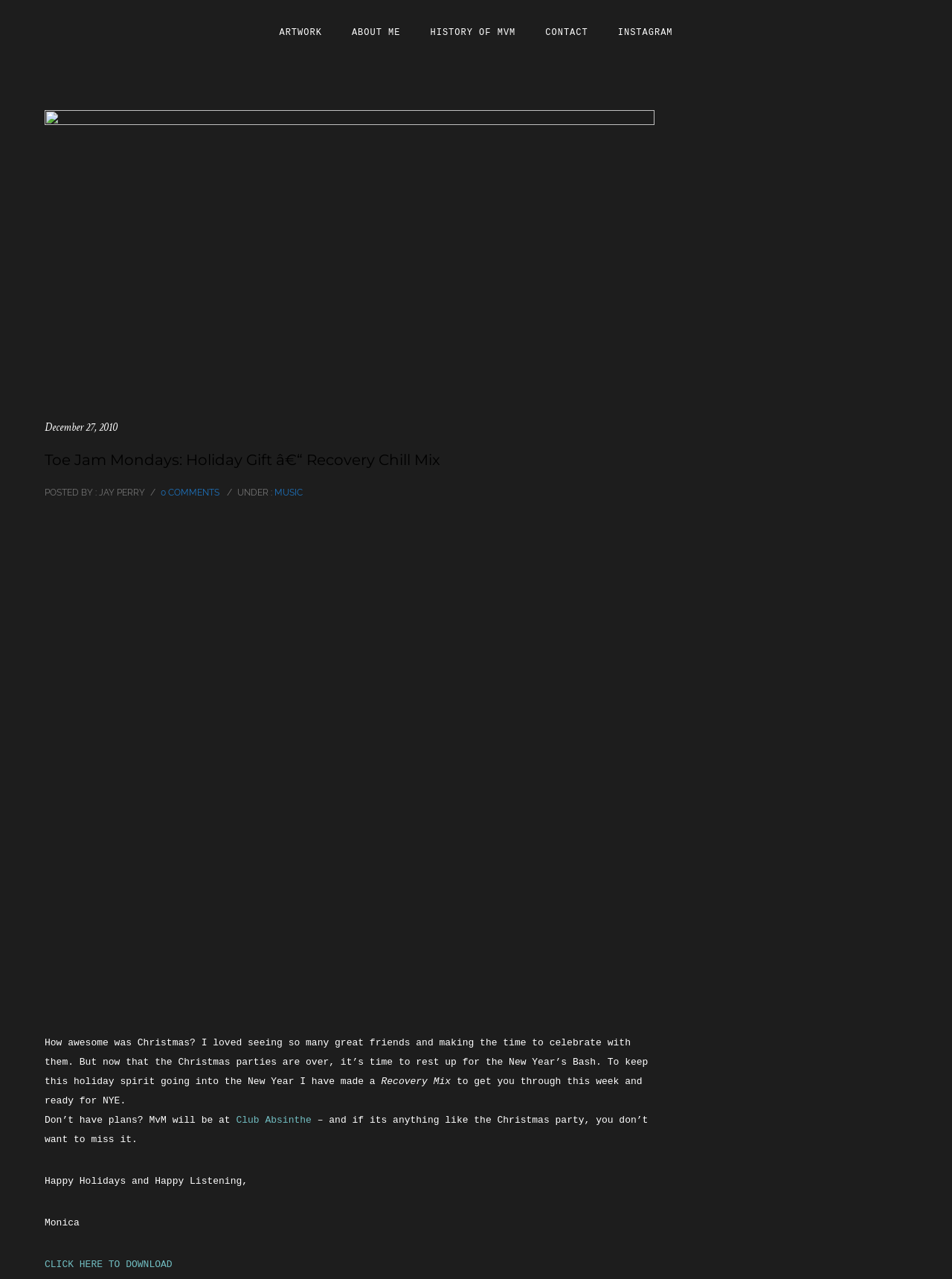Where will MvM be on New Year's Eve?
Please describe in detail the information shown in the image to answer the question.

The article mentions that MvM will be at Club Absinthe on New Year's Eve, and if it's anything like the Christmas party, you don't want to miss it.